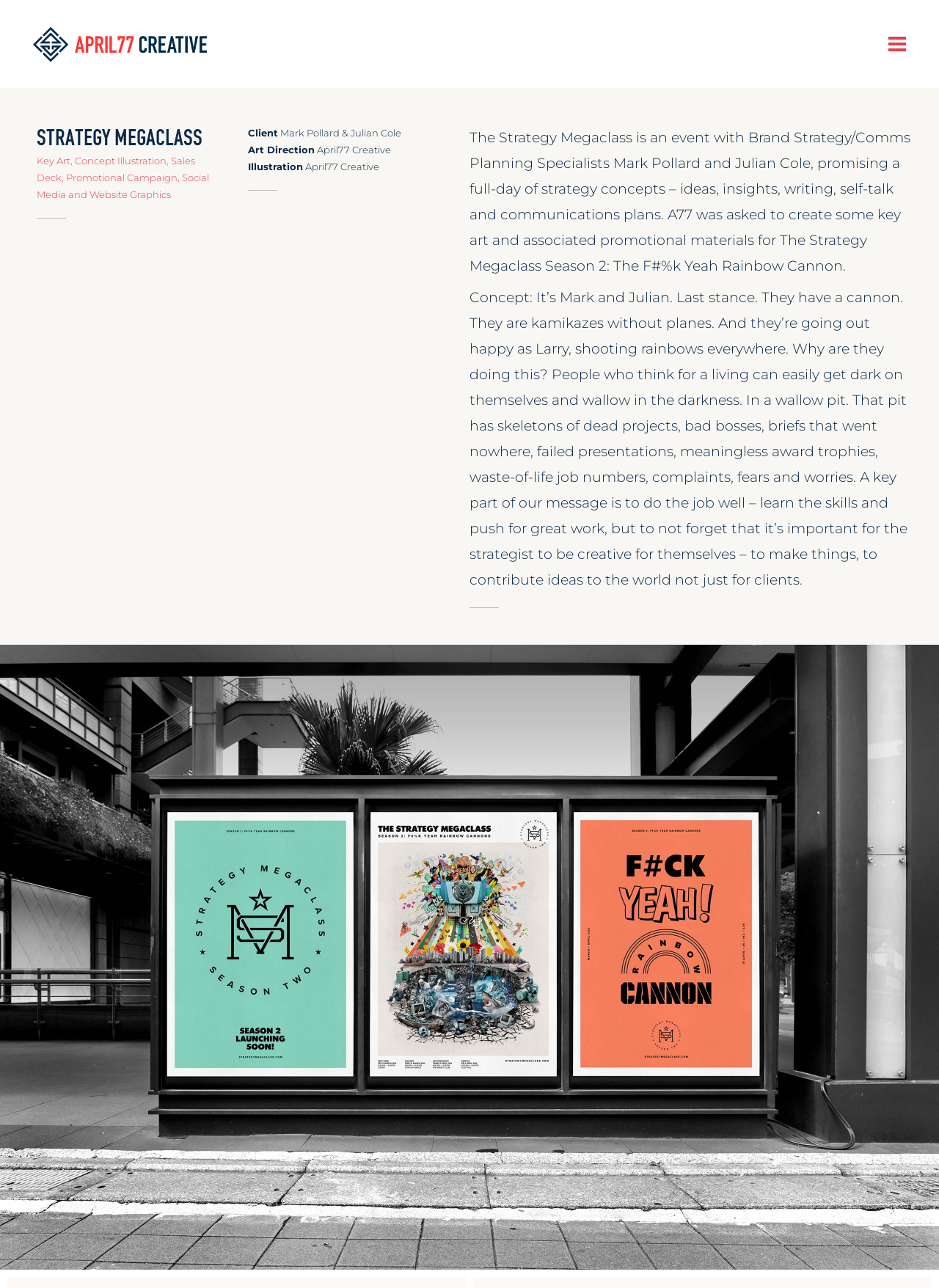Respond to the question below with a single word or phrase:
What is the name of the event?

The Strategy Megaclass